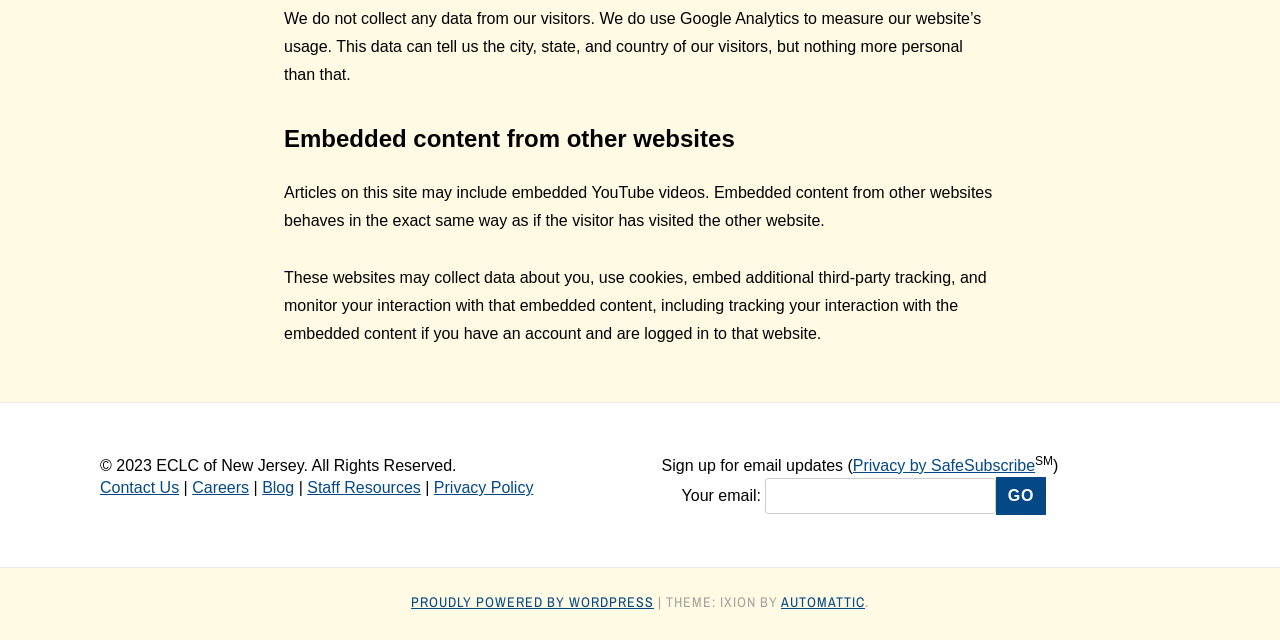Predict the bounding box for the UI component with the following description: "Privacy Policy".

[0.339, 0.749, 0.417, 0.775]